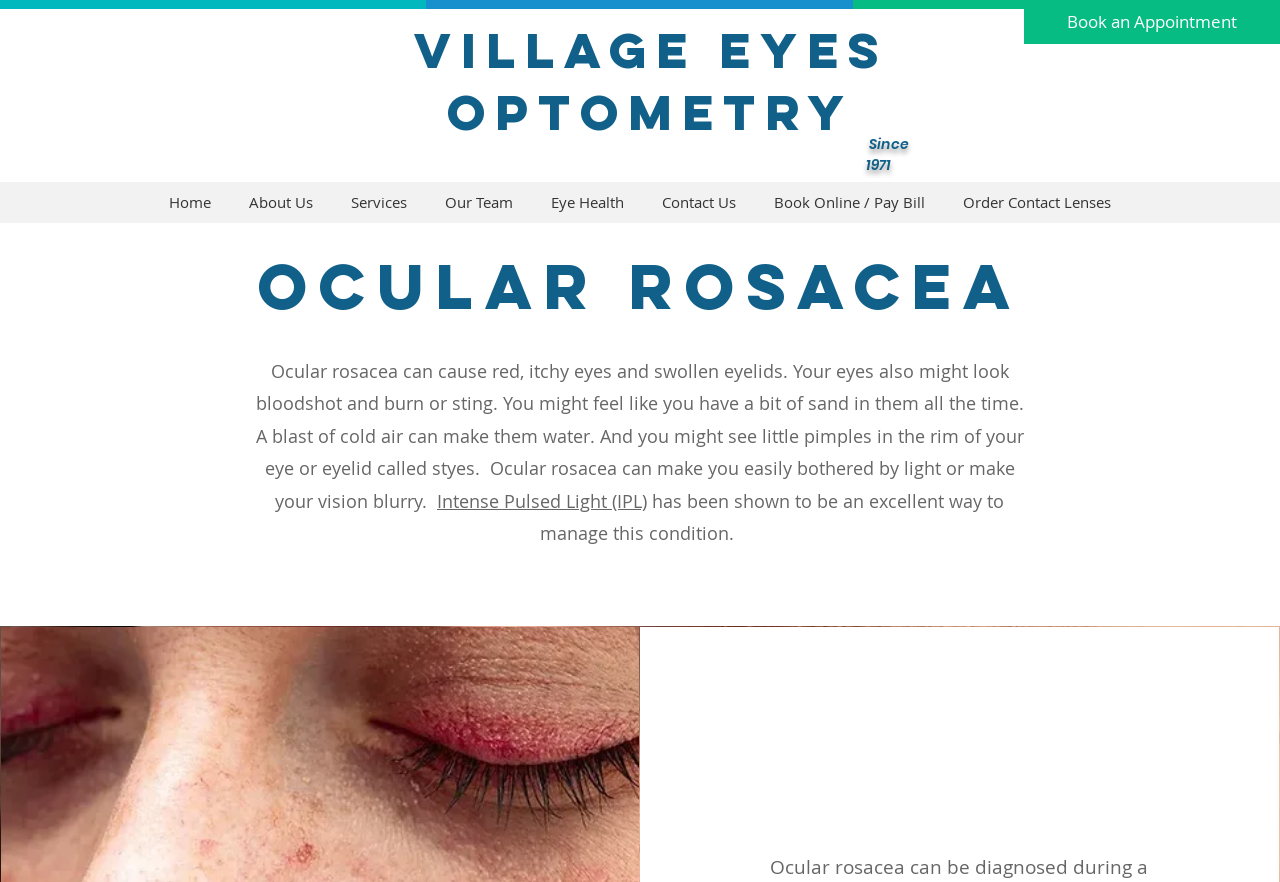What is the condition that causes red, itchy eyes and swollen eyelids?
Craft a detailed and extensive response to the question.

I found the answer by reading the StaticText element that describes the symptoms of a condition, and the heading element above it mentions 'Ocular Rosacea'.